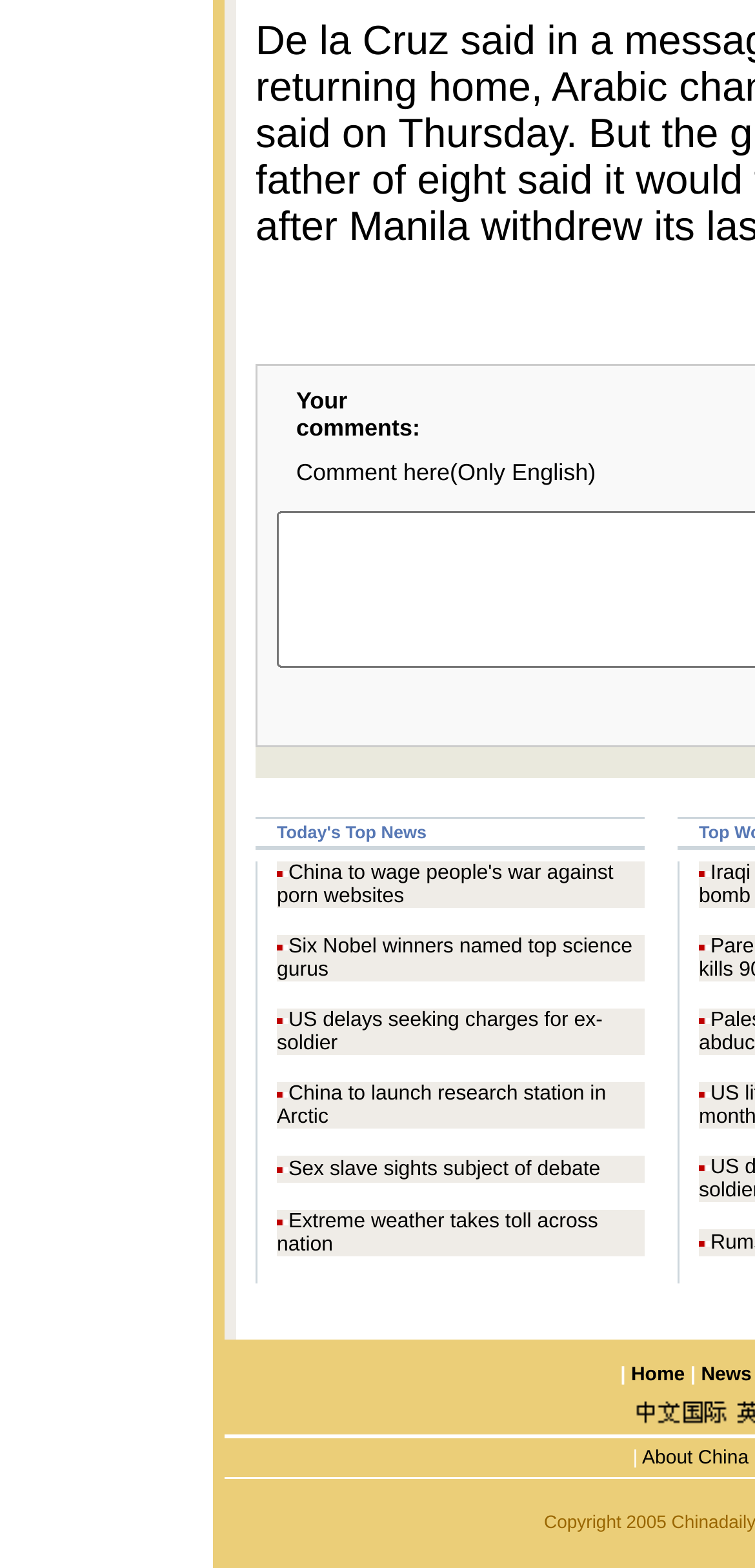Based on the element description, predict the bounding box coordinates (top-left x, top-left y, bottom-right x, bottom-right y) for the UI element in the screenshot: News

[0.929, 0.87, 0.996, 0.884]